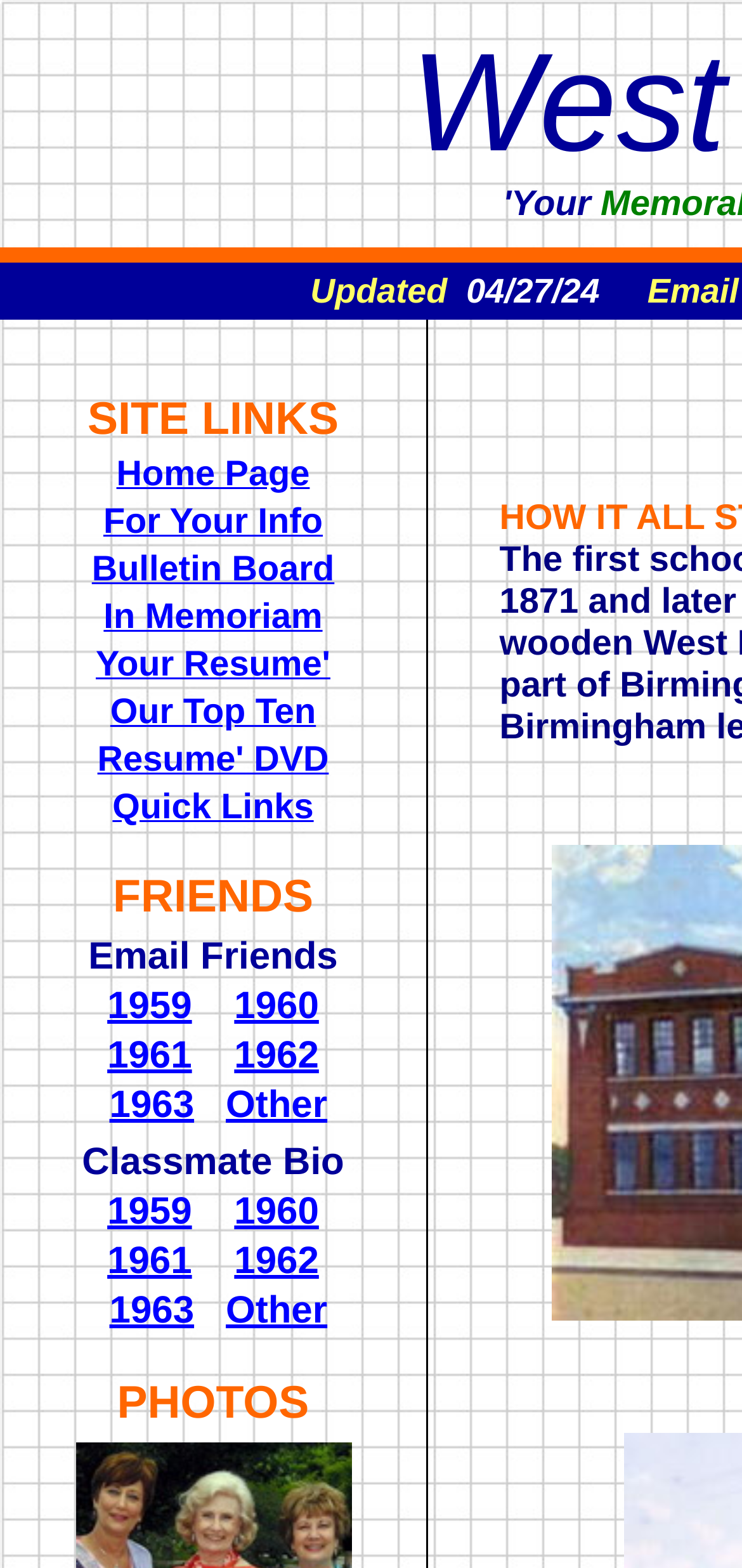Please find the bounding box coordinates of the section that needs to be clicked to achieve this instruction: "check in memoriam".

[0.14, 0.38, 0.435, 0.405]